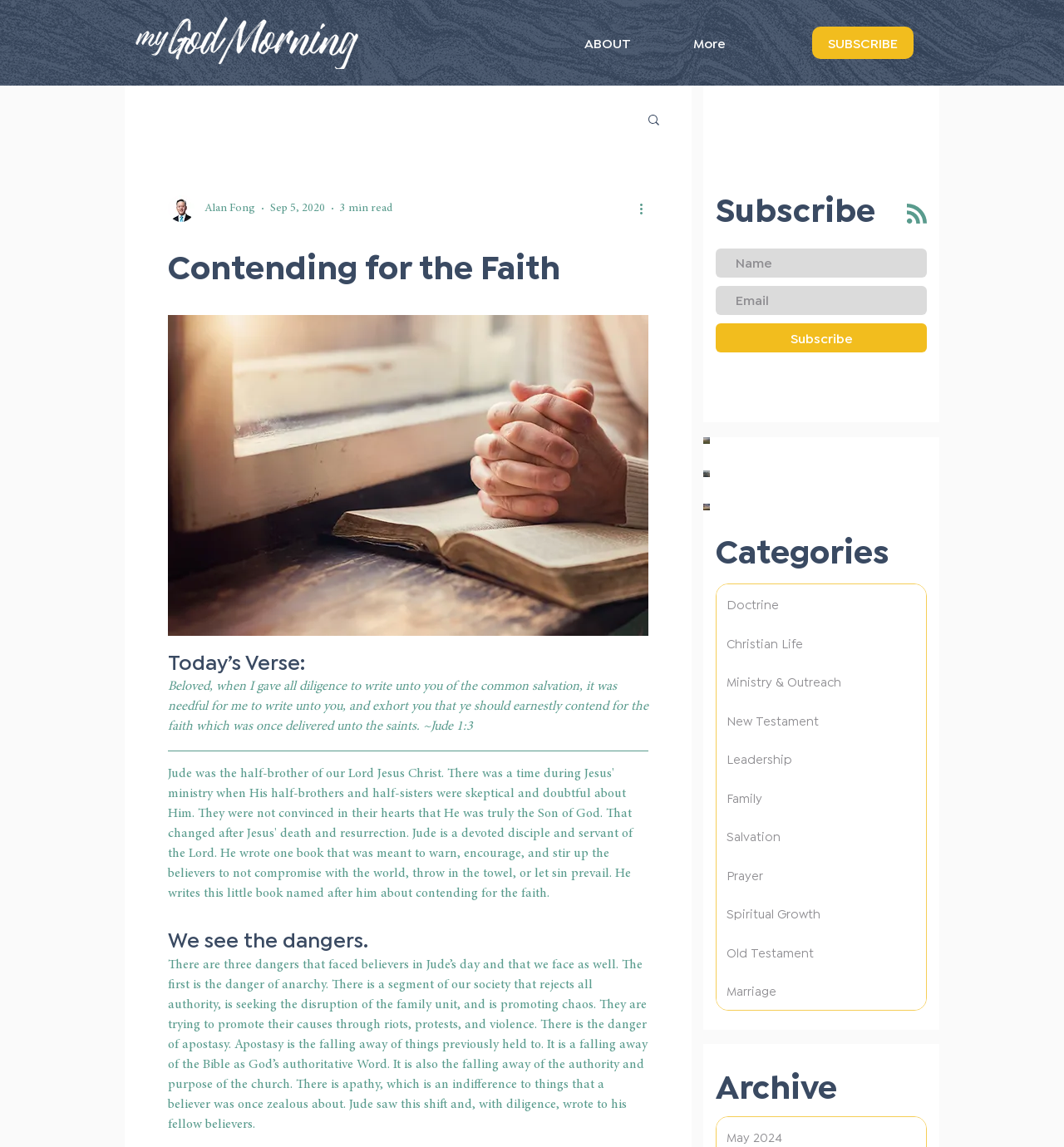Who is the author of the latest article?
Kindly offer a comprehensive and detailed response to the question.

I found the generic text 'Alan Fong' next to the 'Writer's picture' image, indicating that Alan Fong is the author of the latest article.